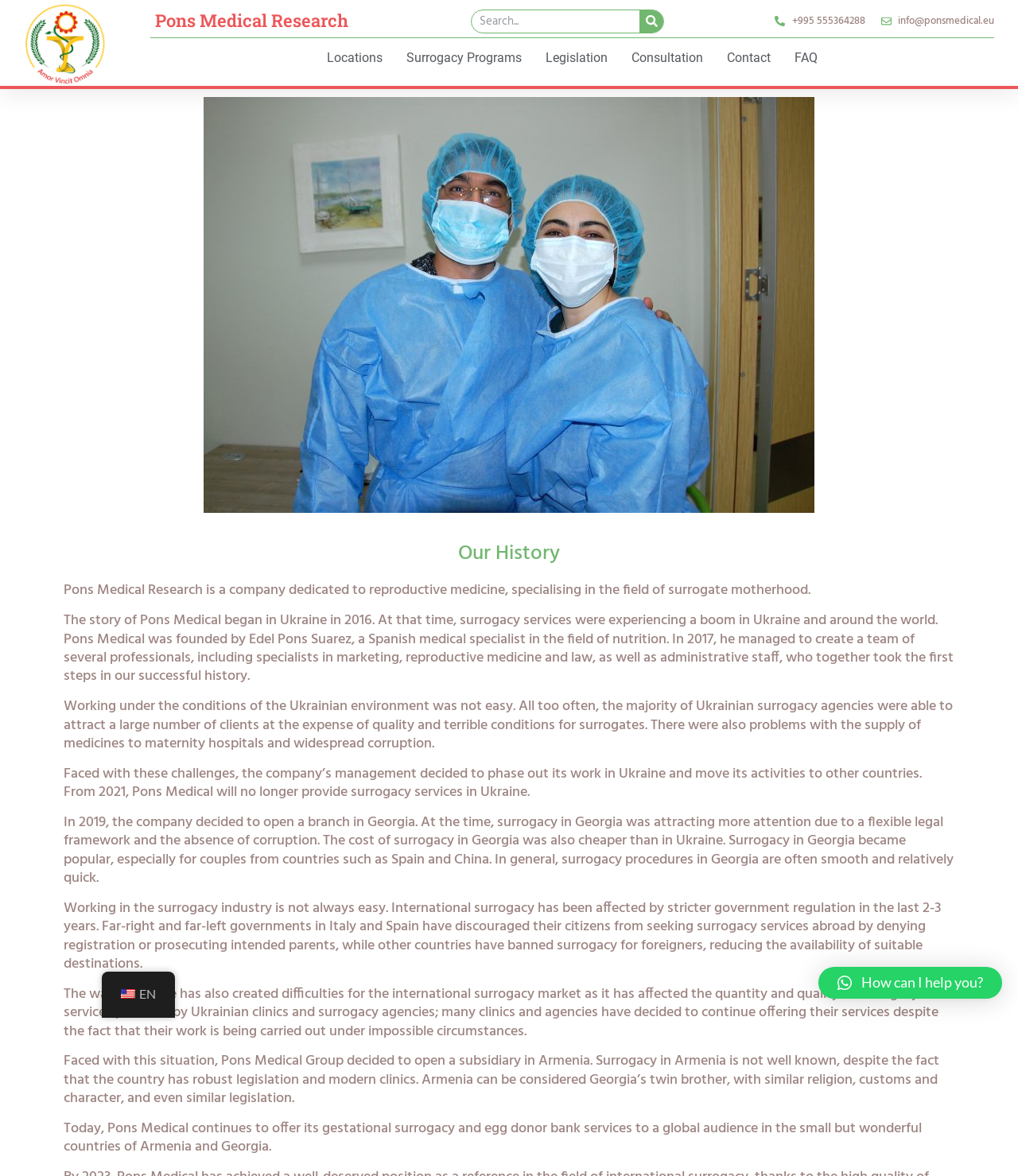Locate the bounding box coordinates of the element I should click to achieve the following instruction: "Click on Locations".

[0.313, 0.033, 0.383, 0.066]